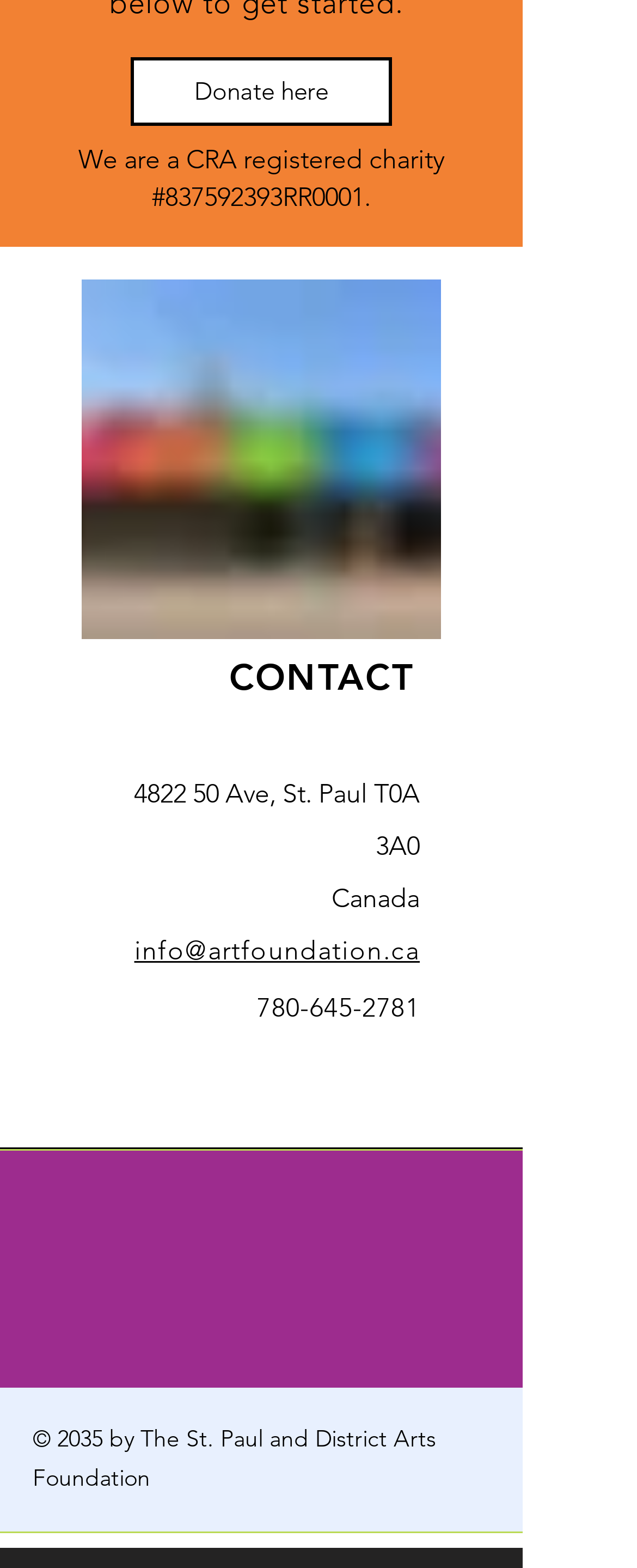Respond with a single word or phrase to the following question: What is the email address of the foundation?

info@artfoundation.ca